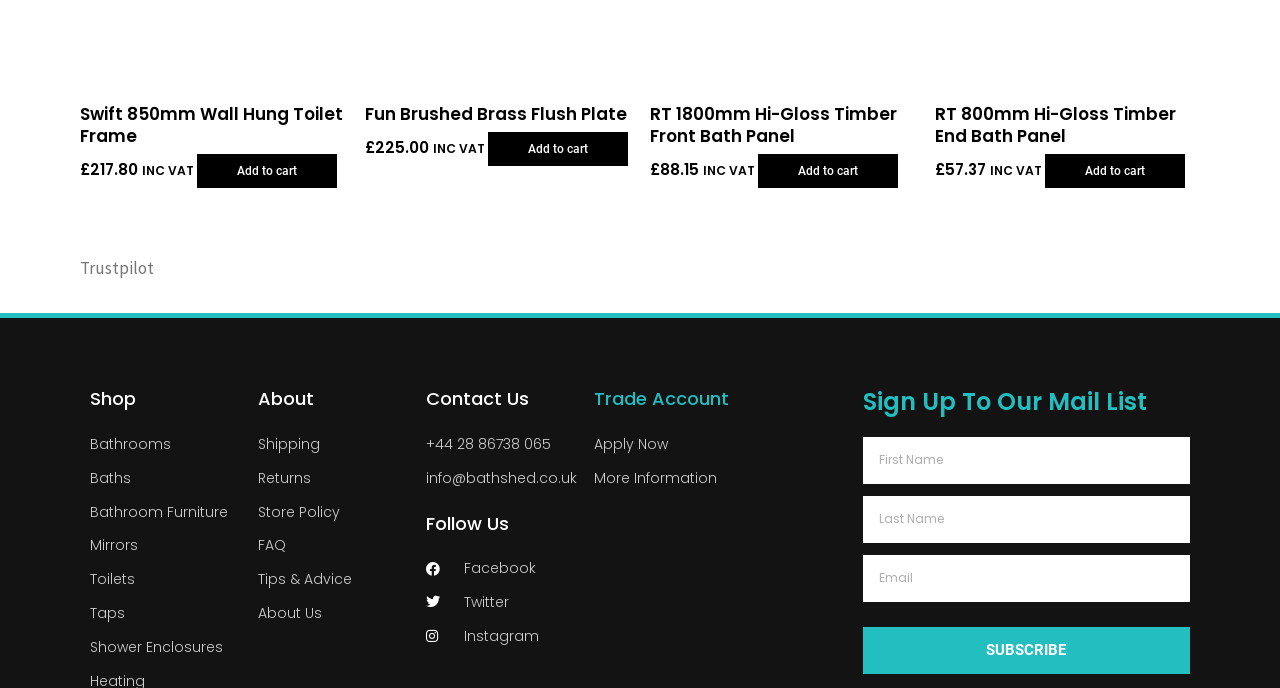What is the price of the Swift 850mm Wall Hung Toilet Frame?
Refer to the image and respond with a one-word or short-phrase answer.

£217.80